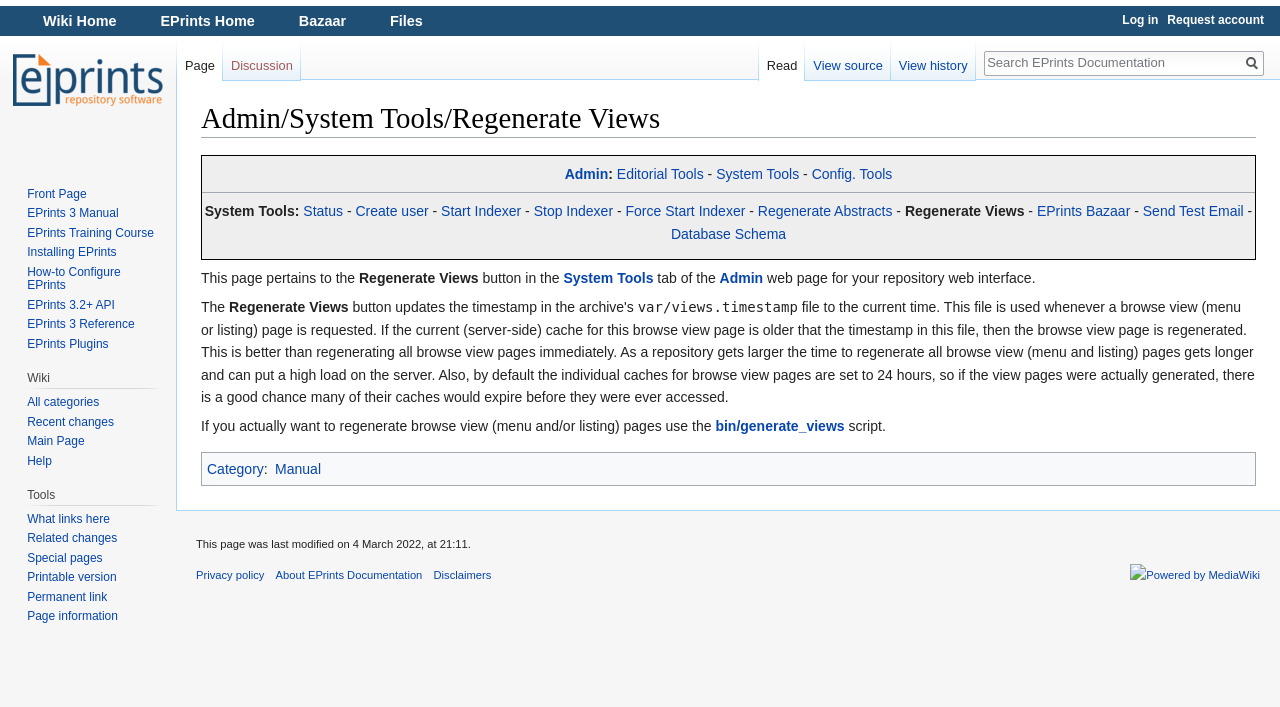Determine the bounding box coordinates of the region I should click to achieve the following instruction: "Click on the 'Regenerate Views' link". Ensure the bounding box coordinates are four float numbers between 0 and 1, i.e., [left, top, right, bottom].

[0.707, 0.288, 0.8, 0.31]